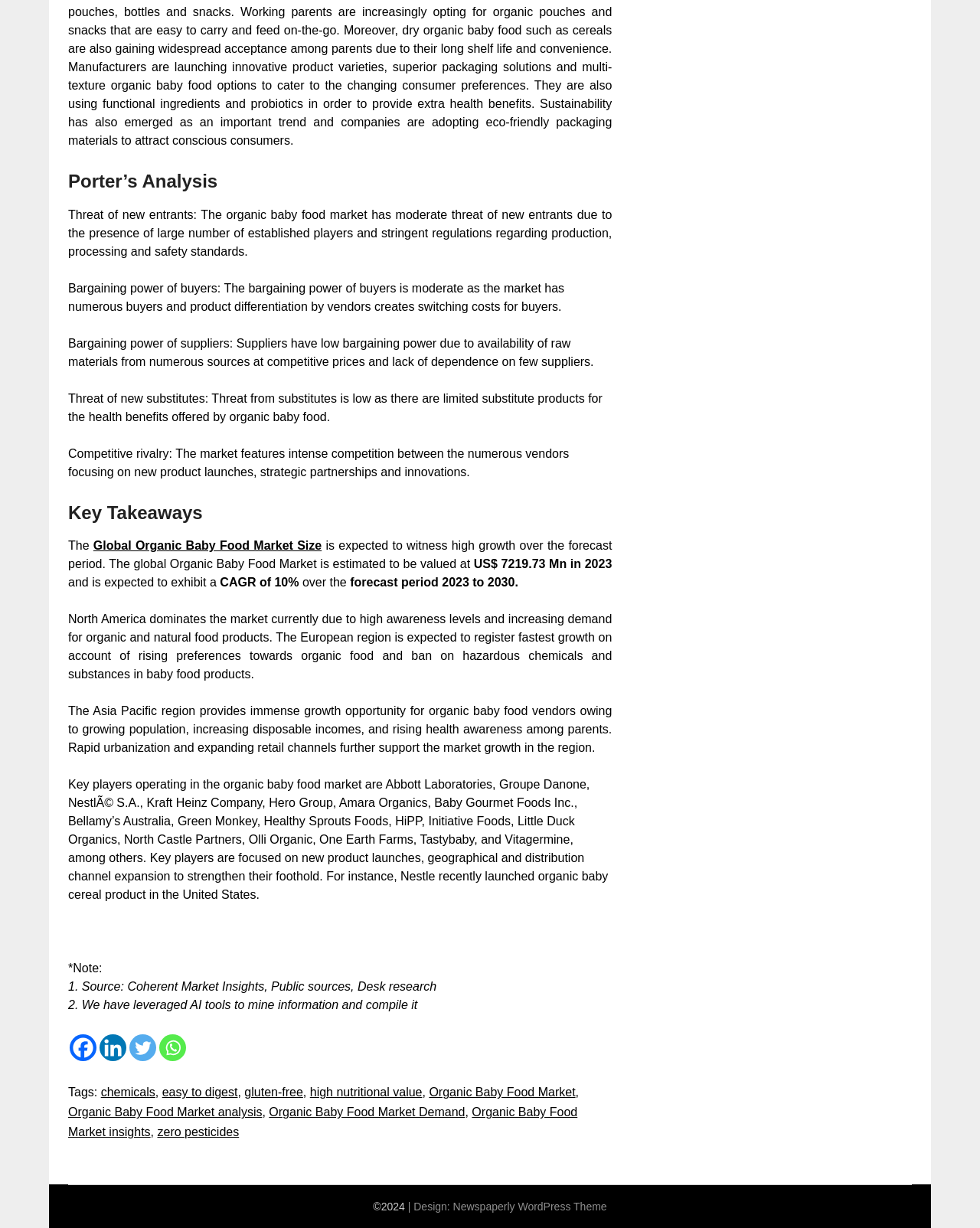What is the CAGR of the global Organic Baby Food Market over the forecast period?
Provide a well-explained and detailed answer to the question.

The webpage mentions that the global Organic Baby Food Market is expected to exhibit a CAGR of 10% over the forecast period 2023 to 2030, as stated in the section 'Key Takeaways'.